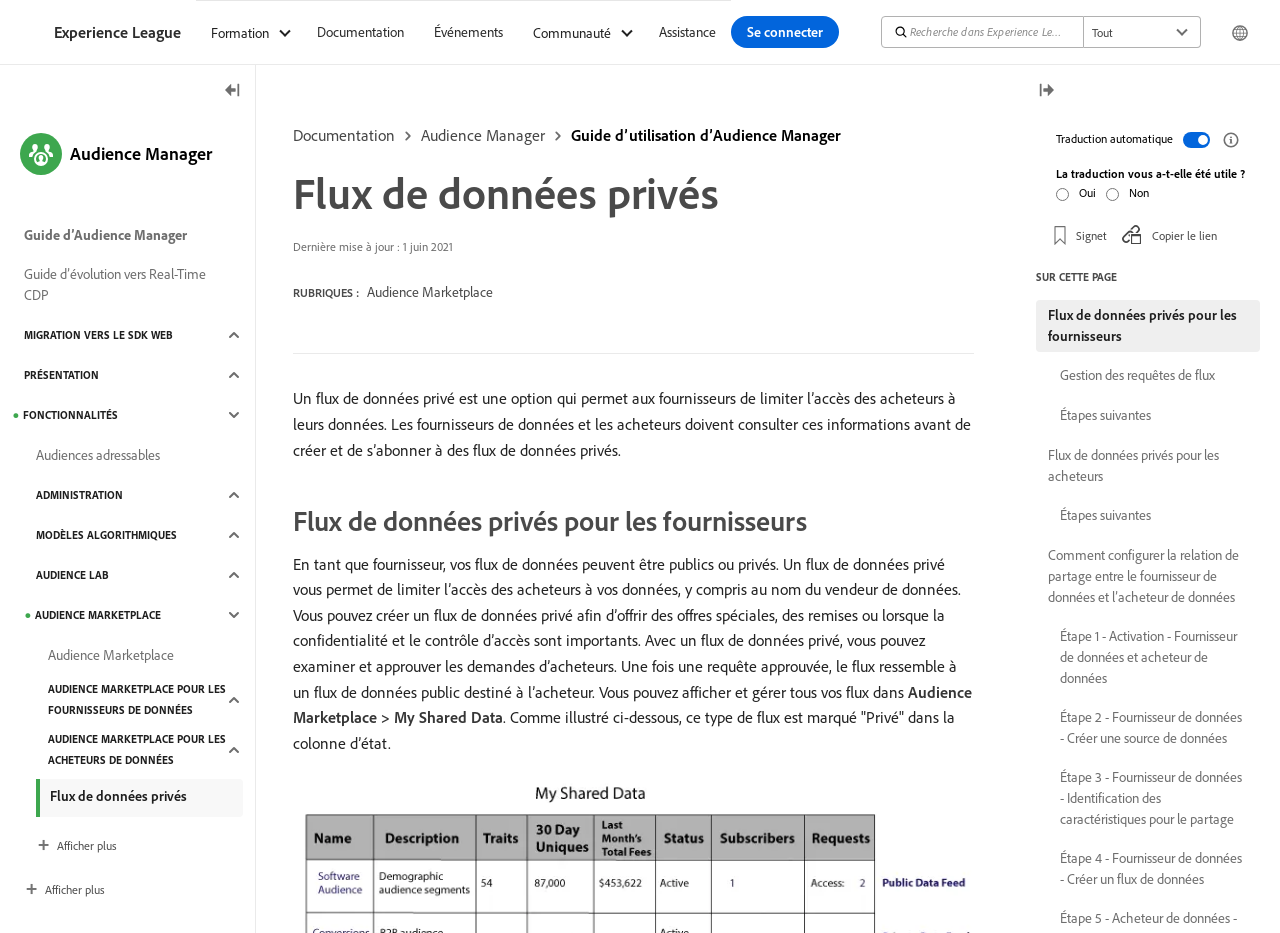Please mark the bounding box coordinates of the area that should be clicked to carry out the instruction: "Click the 'Audience Marketplace' link".

[0.287, 0.304, 0.385, 0.323]